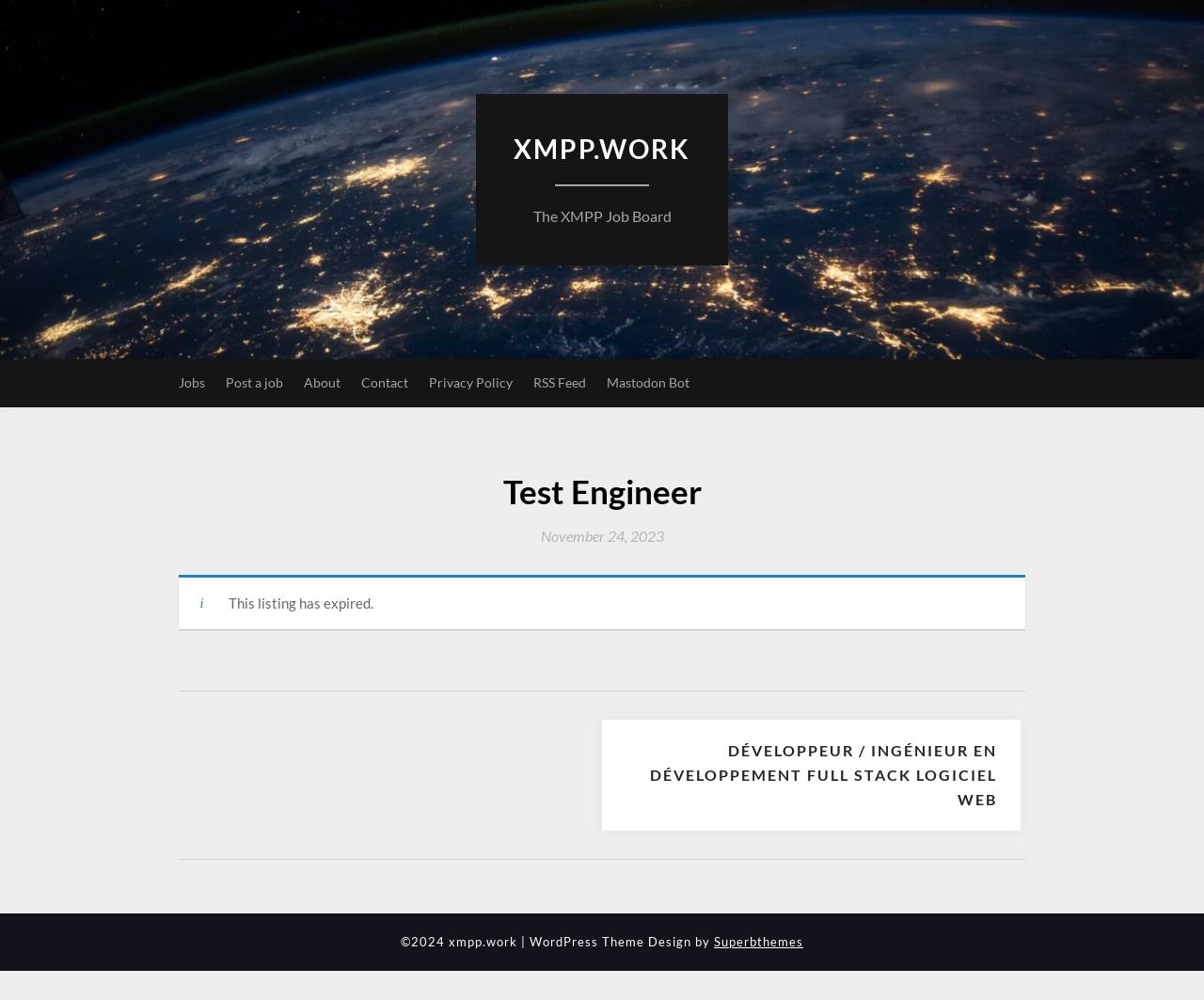What is the copyright year of the website?
Please analyze the image and answer the question with as much detail as possible.

I discovered a static text element with the text '©2024 xmpp.work' at the bottom of the webpage, which indicates the copyright year of the website.